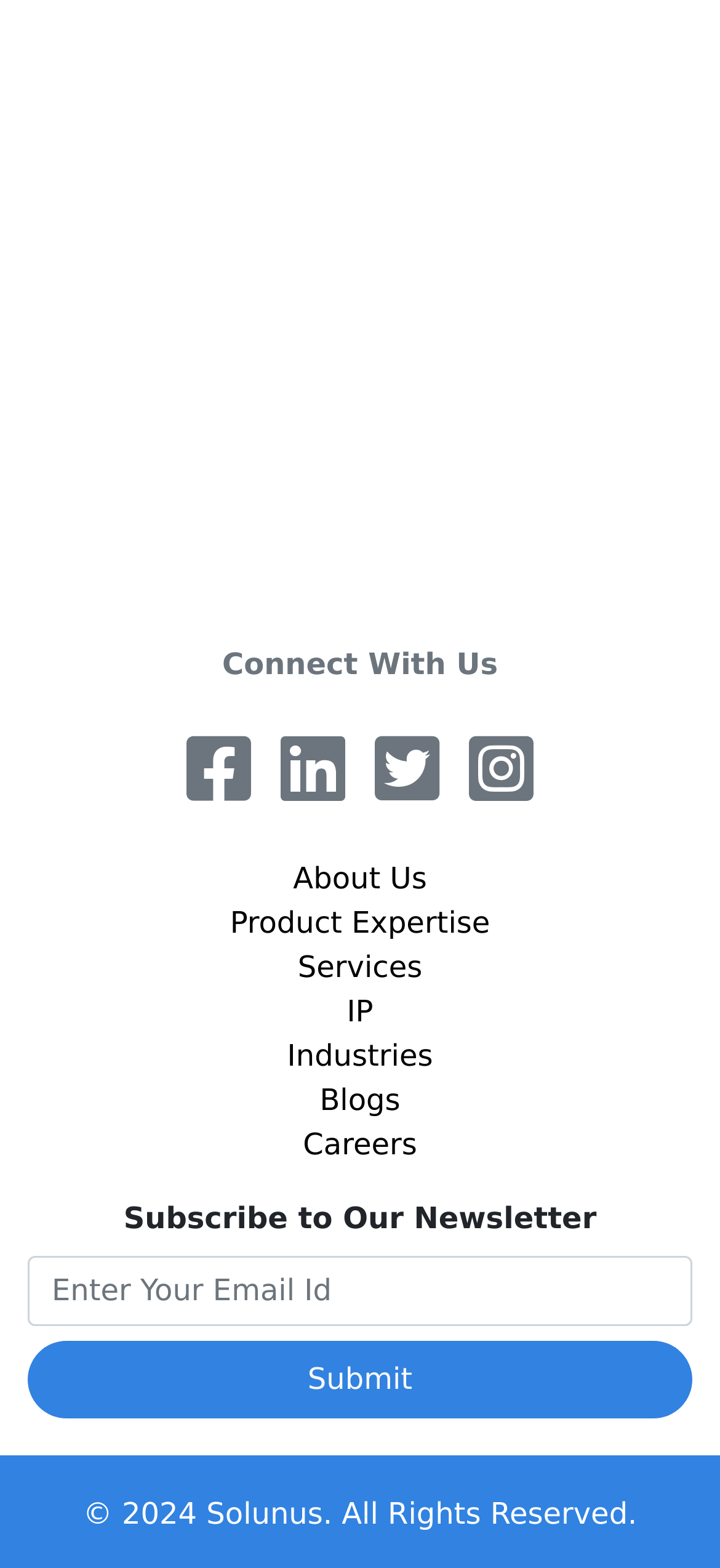Answer briefly with one word or phrase:
How many social media links are there?

4